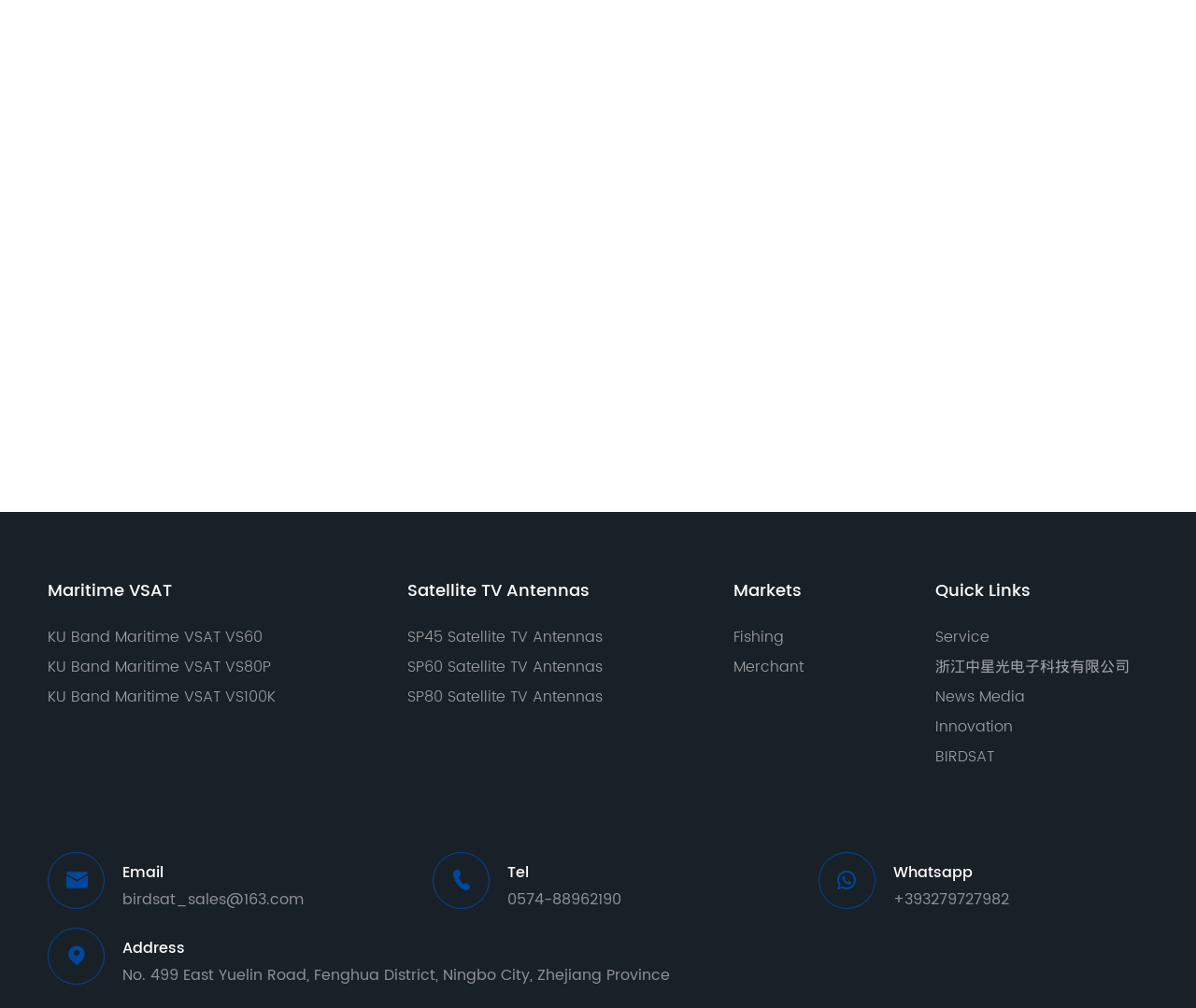Mark the bounding box of the element that matches the following description: "Satellite TV Antennas".

[0.34, 0.573, 0.504, 0.601]